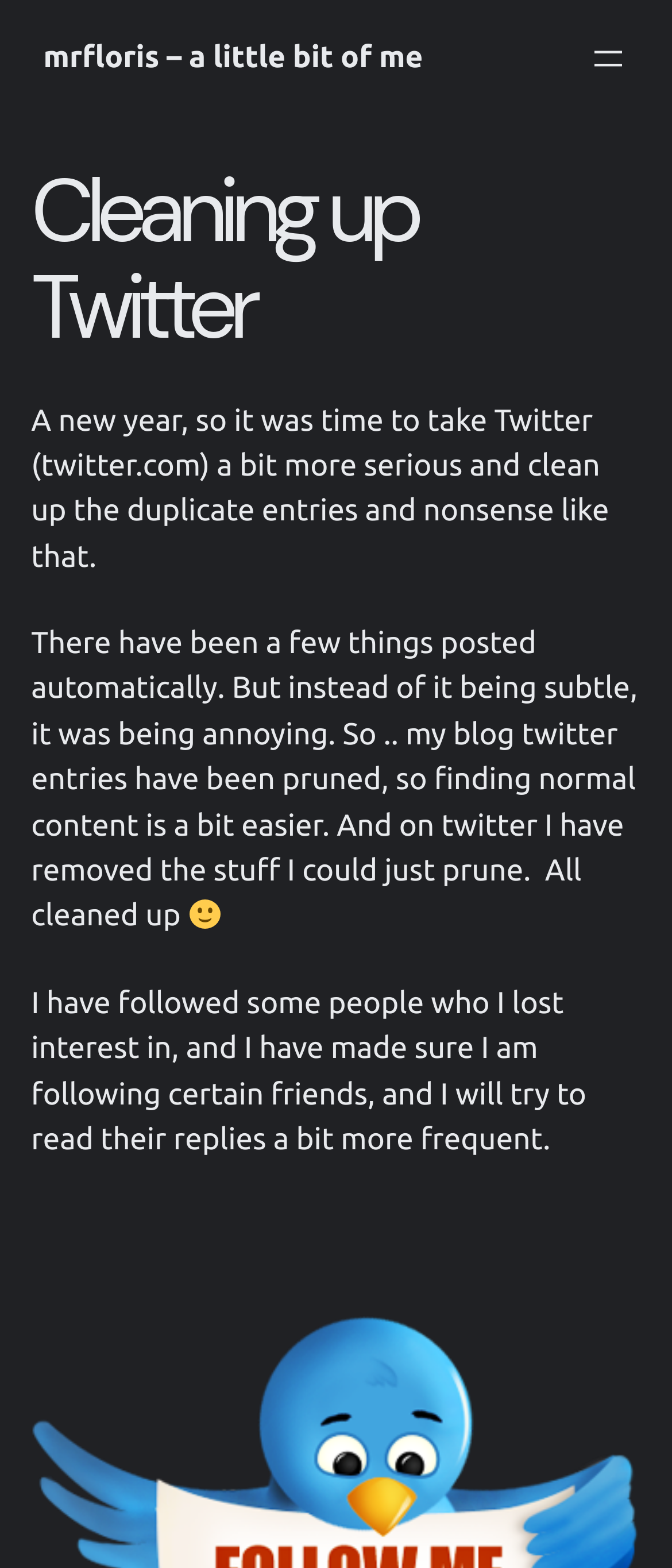What is the author's emotional state at the end?
Refer to the screenshot and deliver a thorough answer to the question presented.

The author ends the text with a smiling face emoji '🙂', indicating that they are happy with the cleanup process and the new habits they have adopted on Twitter.